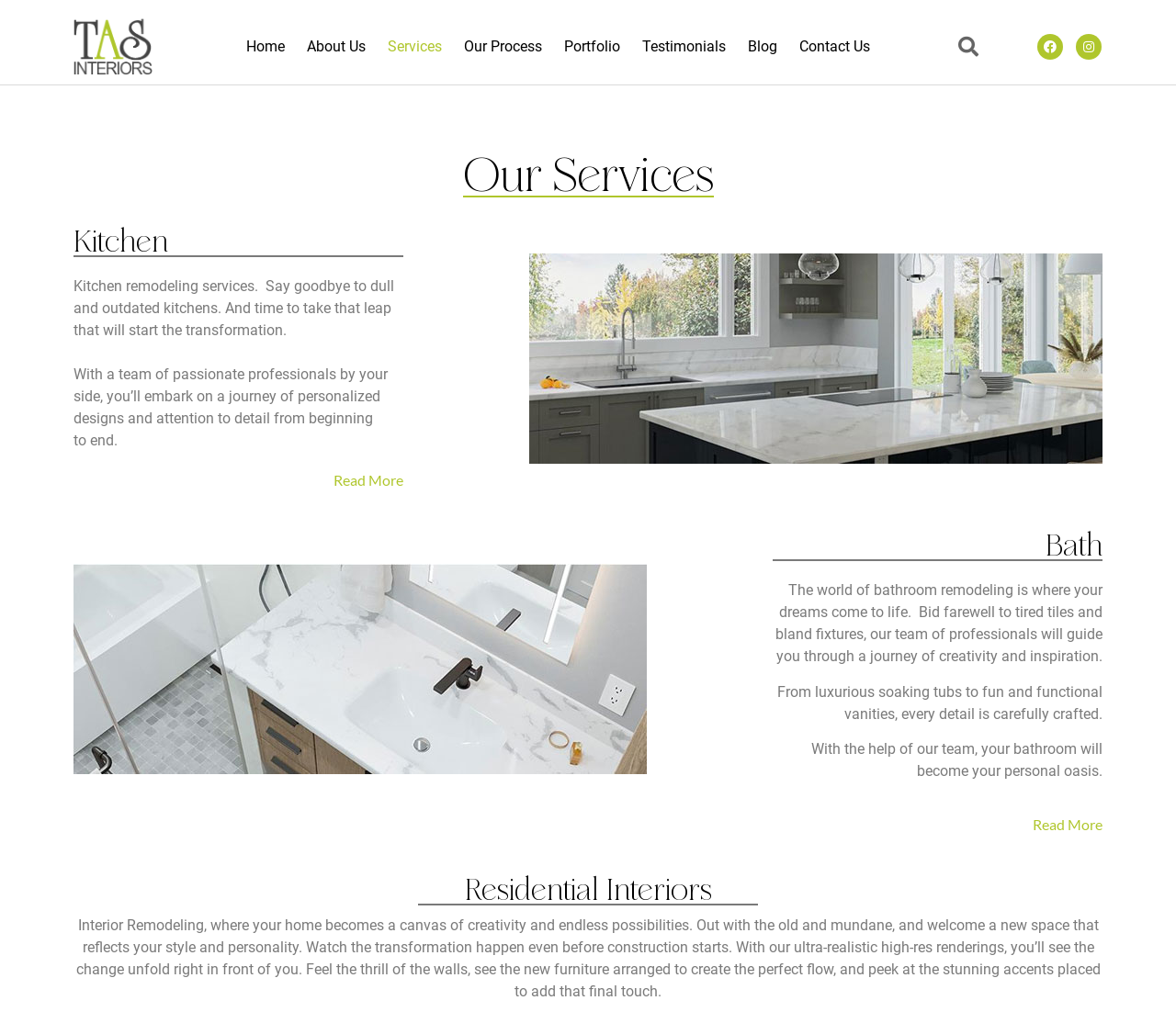Using the given element description, provide the bounding box coordinates (top-left x, top-left y, bottom-right x, bottom-right y) for the corresponding UI element in the screenshot: Testimonials

[0.537, 0.025, 0.627, 0.067]